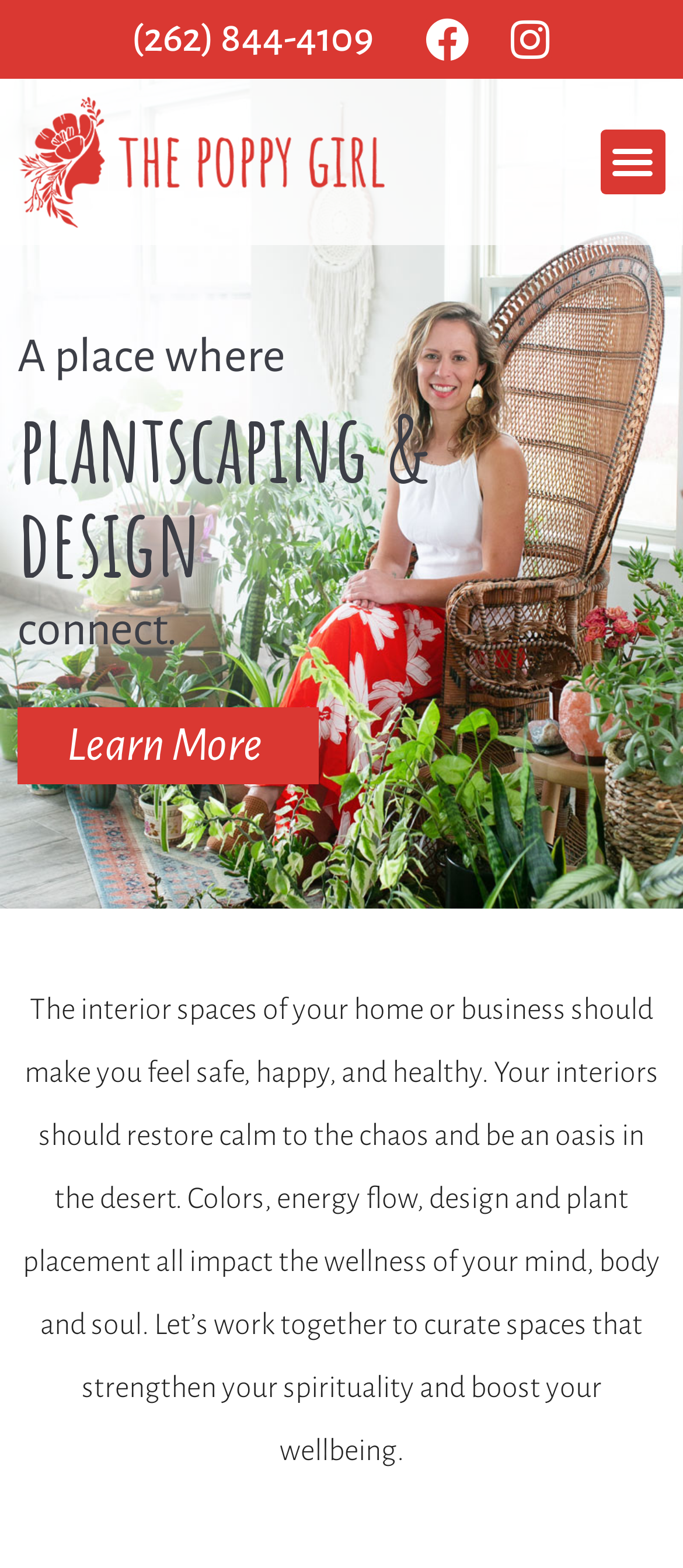Generate a thorough description of the webpage.

The webpage is about an interior designer, The Poppy Girl, who specializes in creating beautiful and functional spaces that support wellness in the Lake Country area. At the top left of the page, there is a heading displaying the phone number (262) 844-4109. To the right of the phone number, there are two social media links, Facebook and Instagram, represented by their respective icons. 

Below the phone number and social media links, there is a navigation menu link on the left side, followed by a menu toggle button on the right side. When the menu toggle button is expanded, it reveals a series of headings that read "A place where", "plantscaping & design", and "connect." 

Underneath the menu section, there is a "Learn More" link. The main content of the page is a paragraph of text that explains the importance of interior spaces in promoting wellness. The text describes how colors, energy flow, design, and plant placement can impact one's mind, body, and soul, and invites readers to work together to create spaces that strengthen spirituality and boost wellbeing. This paragraph of text takes up most of the page's content area.